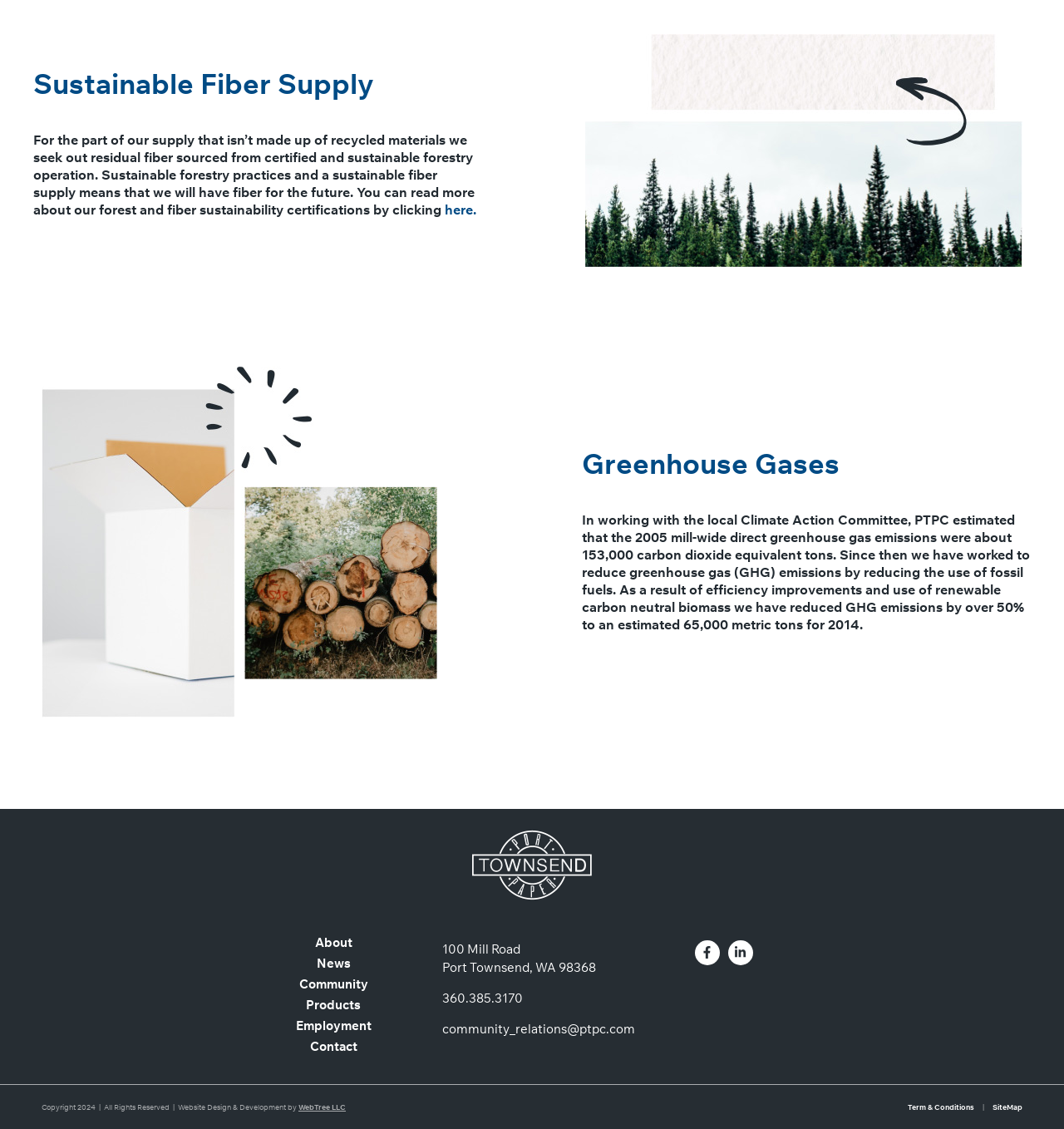Please identify the bounding box coordinates of the area that needs to be clicked to fulfill the following instruction: "go to the NEWS section."

None